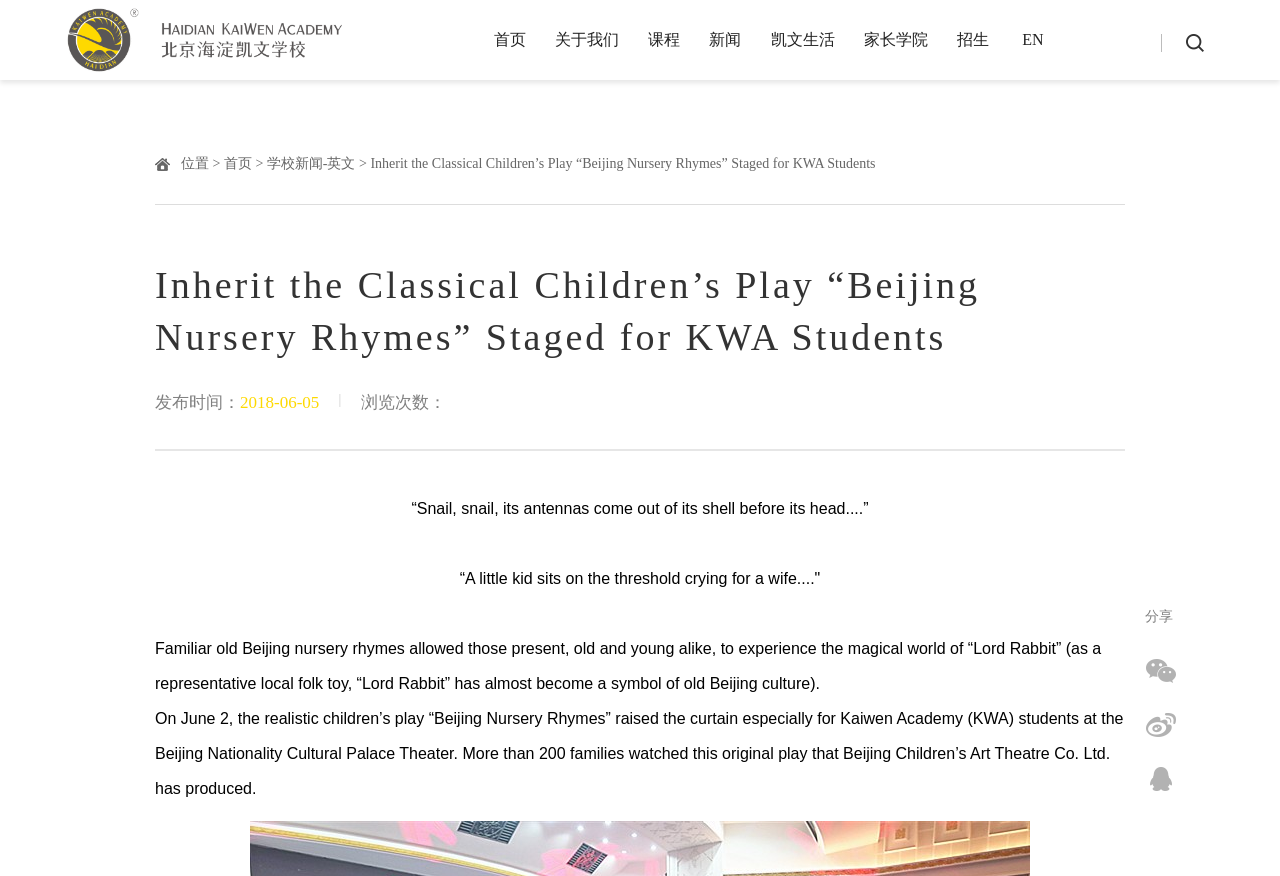Please find the bounding box coordinates of the element that you should click to achieve the following instruction: "Click the '' link". The coordinates should be presented as four float numbers between 0 and 1: [left, top, right, bottom].

[0.92, 0.003, 0.948, 0.095]